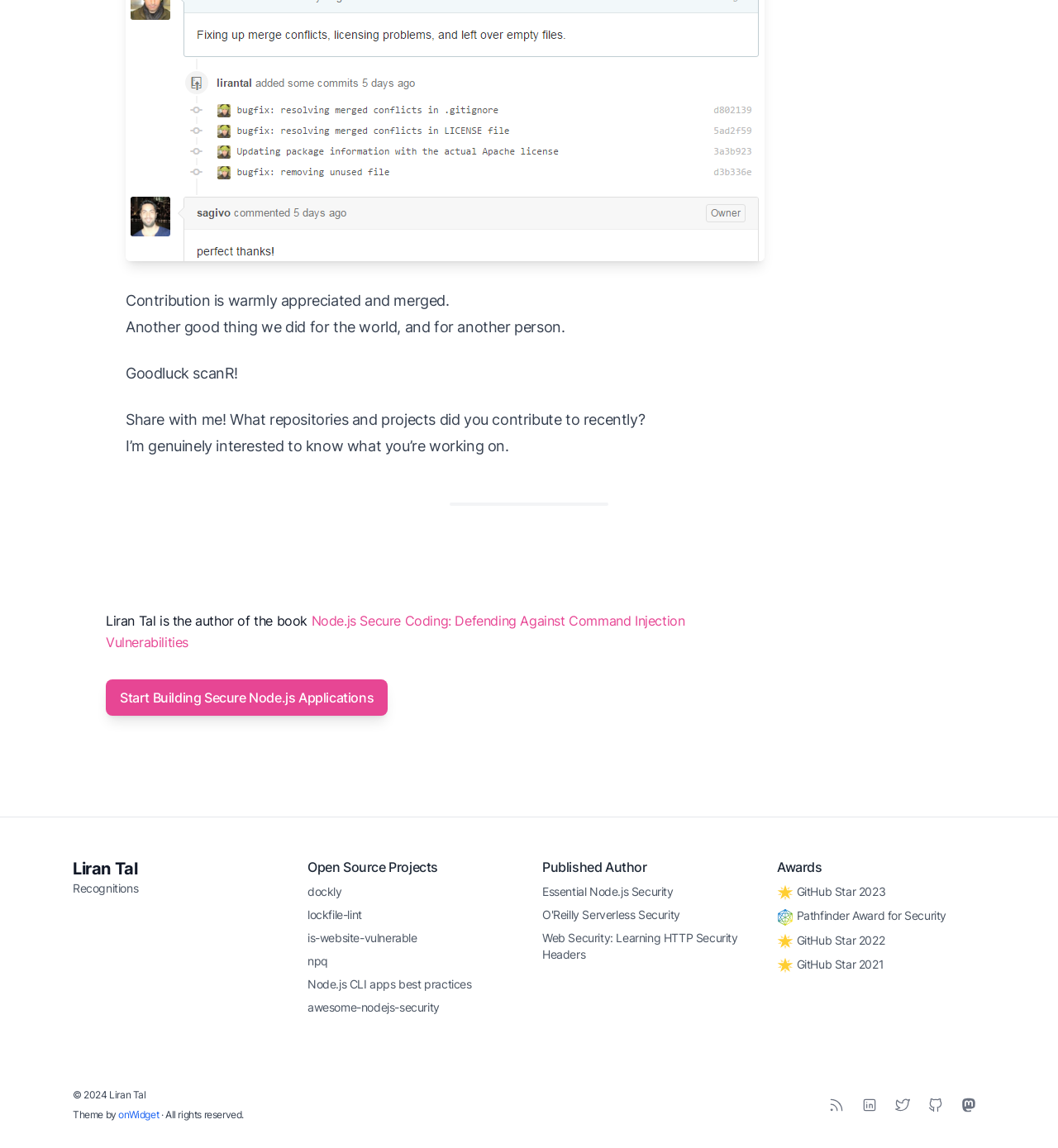Identify the bounding box coordinates of the section to be clicked to complete the task described by the following instruction: "Explore the book on Node.js Secure Coding". The coordinates should be four float numbers between 0 and 1, formatted as [left, top, right, bottom].

[0.767, 0.478, 0.9, 0.677]